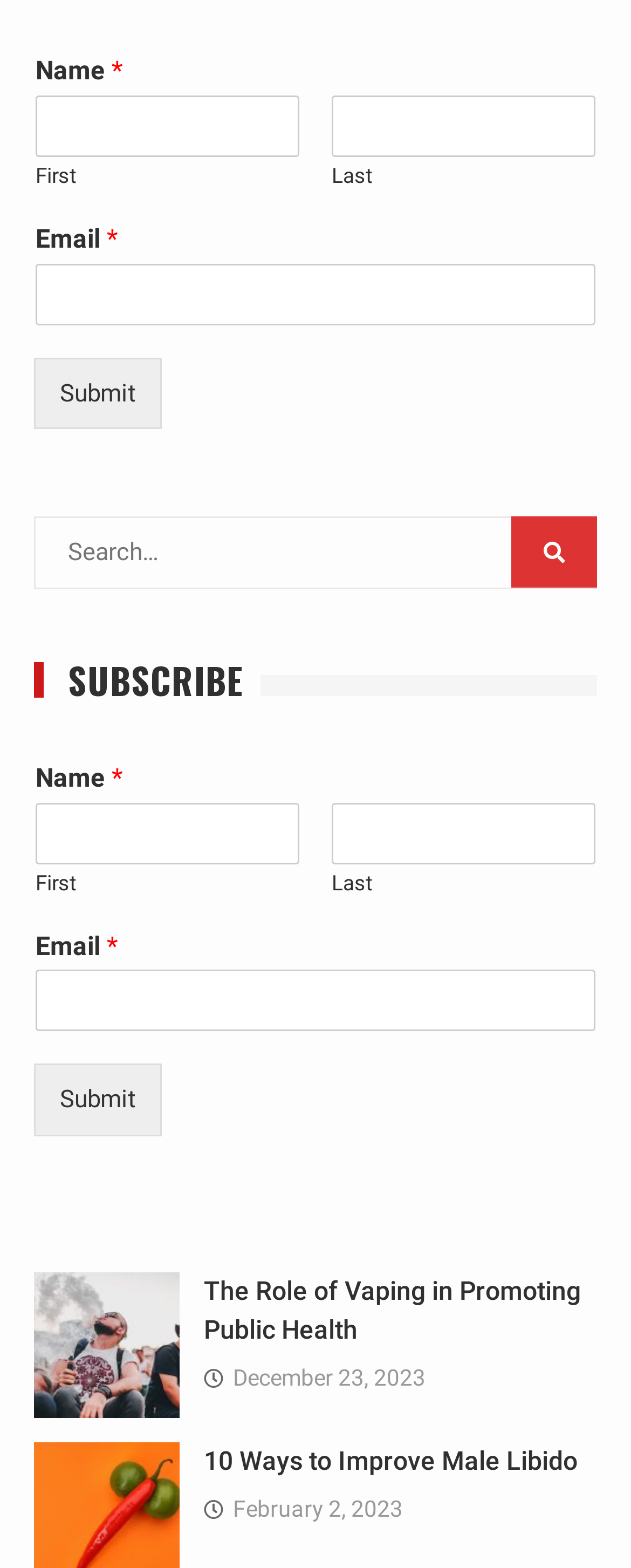Please find the bounding box coordinates of the element that you should click to achieve the following instruction: "Enter first name". The coordinates should be presented as four float numbers between 0 and 1: [left, top, right, bottom].

[0.056, 0.061, 0.474, 0.1]